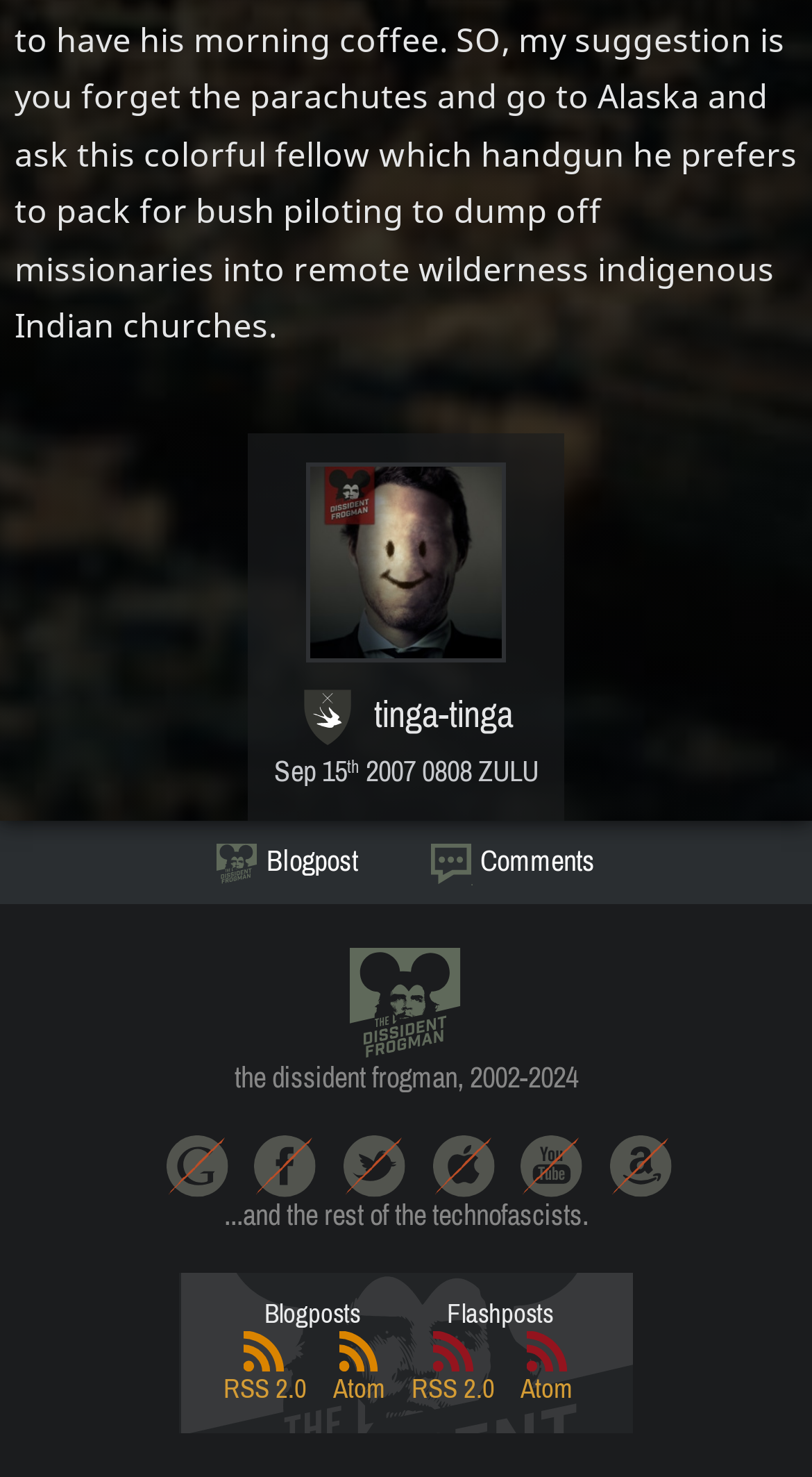Provide a short answer using a single word or phrase for the following question: 
What is the category of the blog post?

Blogposts